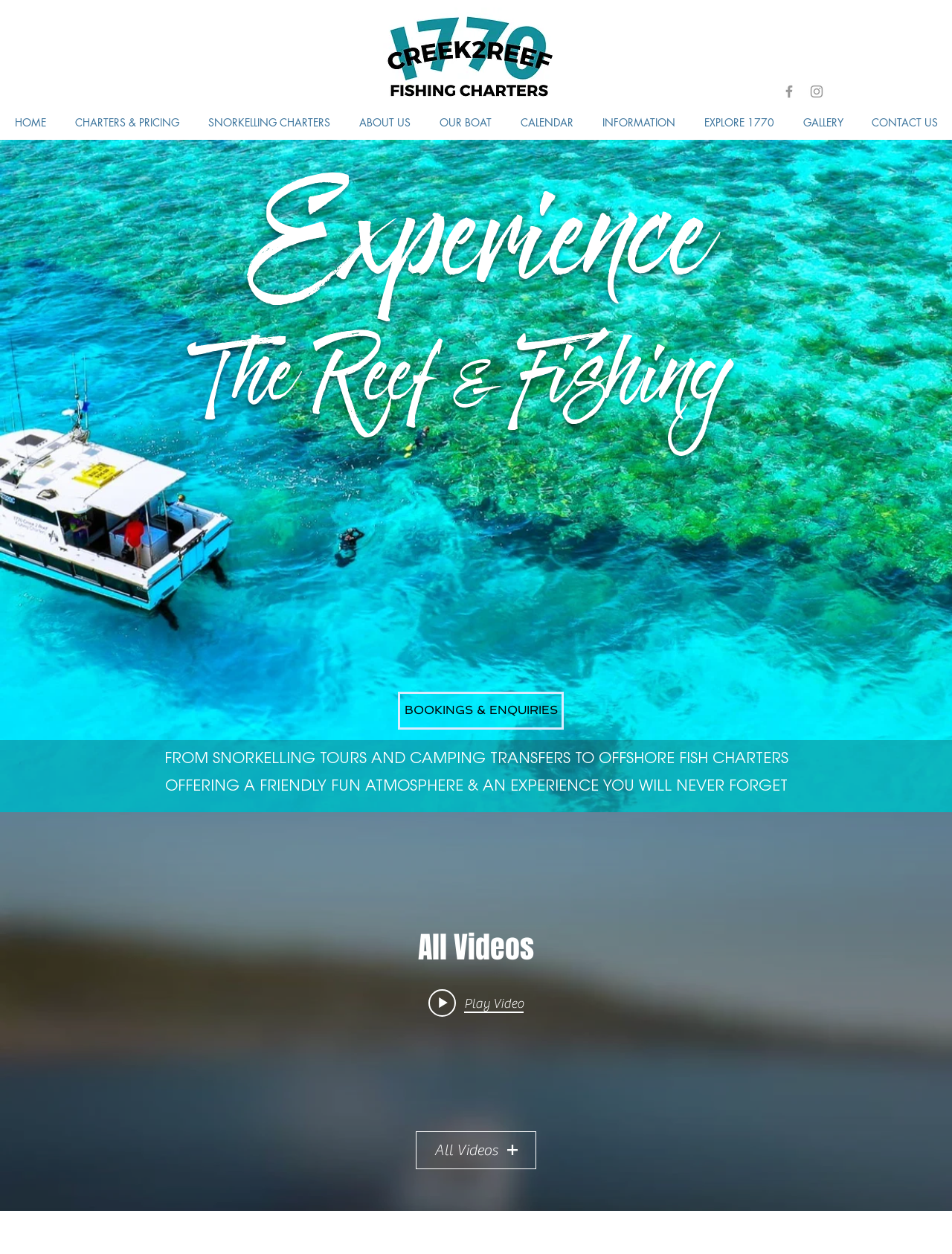What is the name of the island mentioned on this website?
Refer to the image and provide a one-word or short phrase answer.

Lady Musgrave Island